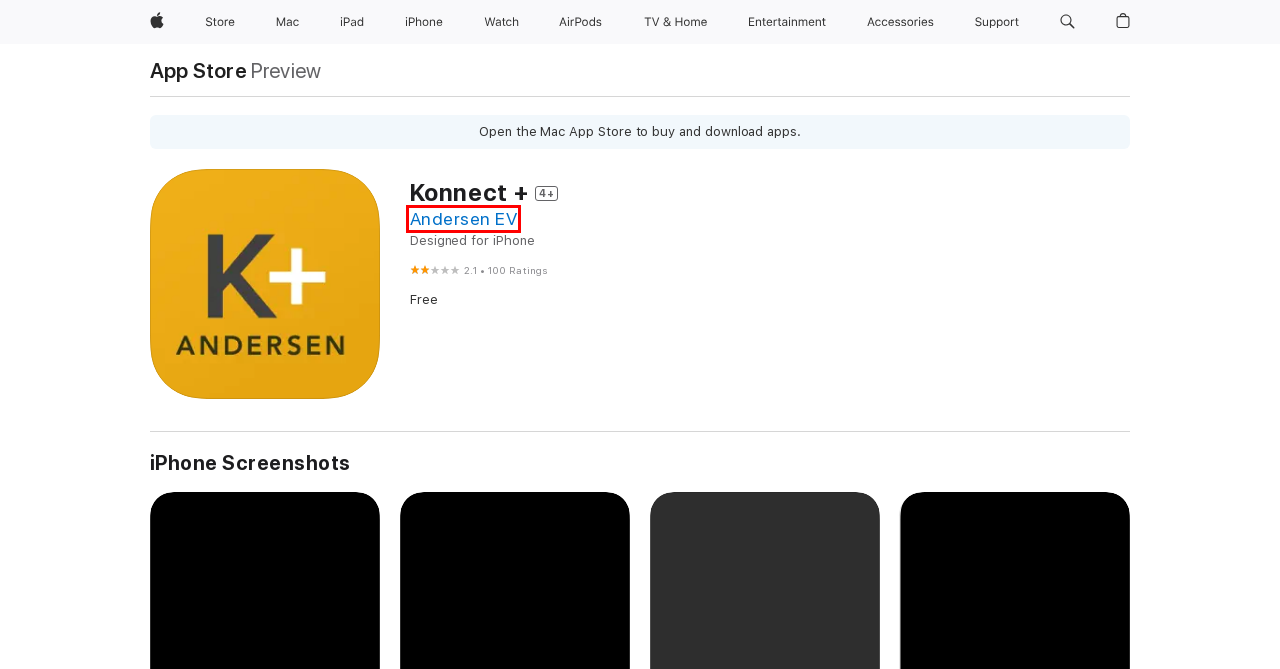Look at the screenshot of a webpage with a red bounding box and select the webpage description that best corresponds to the new page after clicking the element in the red box. Here are the options:
A. AirPods - Apple (UK)
B. ‎Andersen EV Apps on the App Store
C. Apple Store Search Results - Apple (UK)
D. iPad - Apple (UK)
E. iPhone - Apple (UK)
F. TV & Home - Apple (UK)
G. Bag - Apple (UK)
H. Apple Store Online - Apple (UK)

B